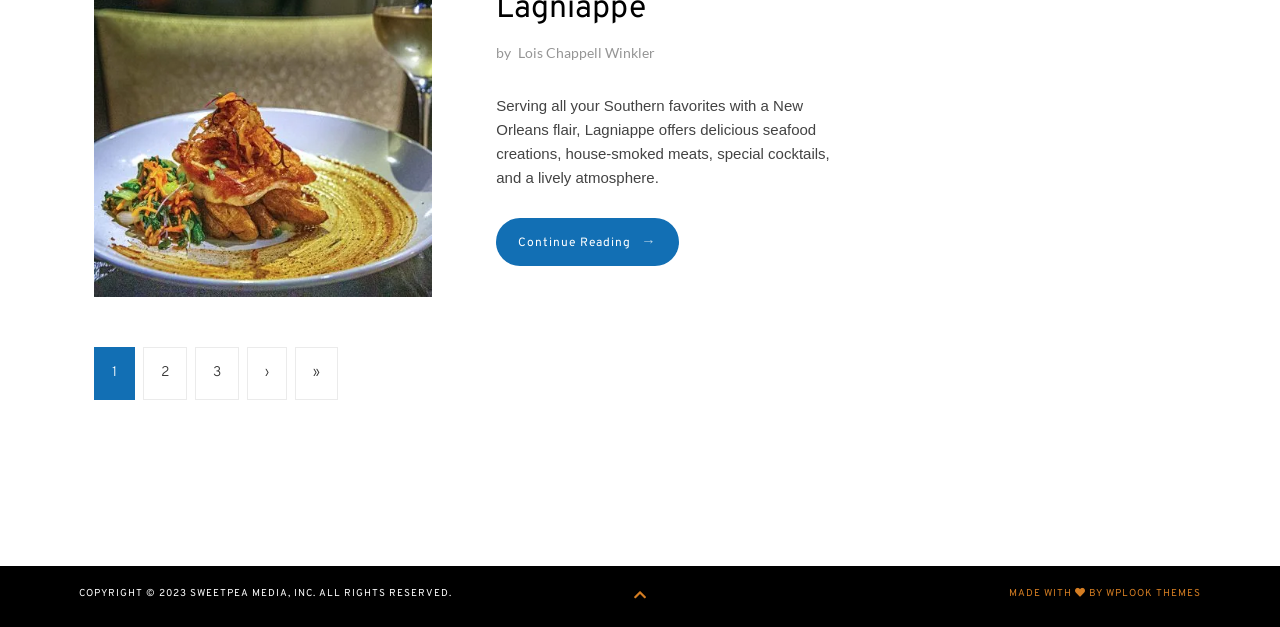What type of cuisine does Lagniappe offer?
Examine the image and give a concise answer in one word or a short phrase.

Southern favorites with a New Orleans flair